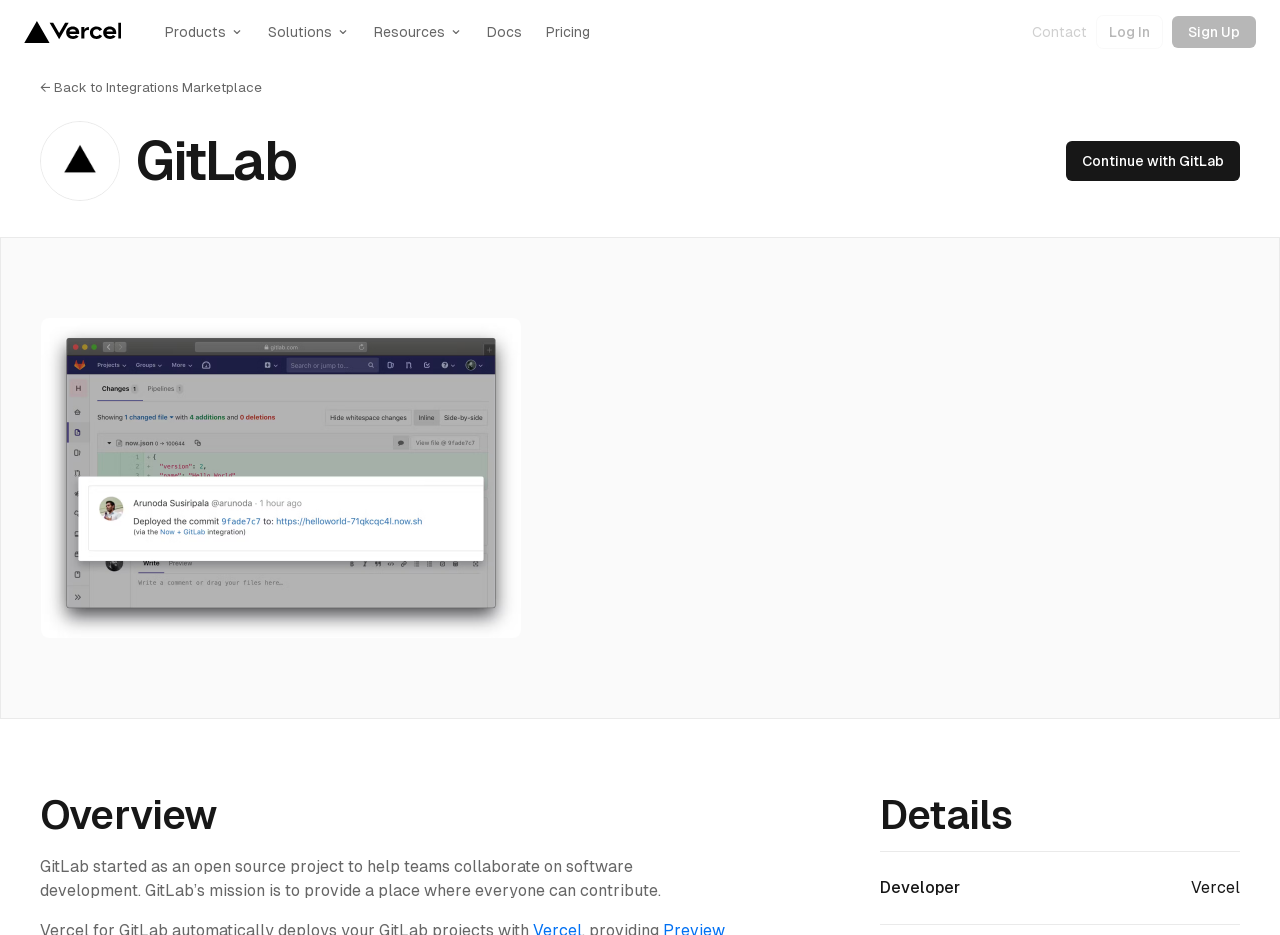Analyze the image and give a detailed response to the question:
How many hidden links are there under 'Products'?

I counted the number of hidden links under the 'Products' button, which are 'DX Platform', 'Infrastructure', 'Analytics', 'Storage', and 'Next.js'.